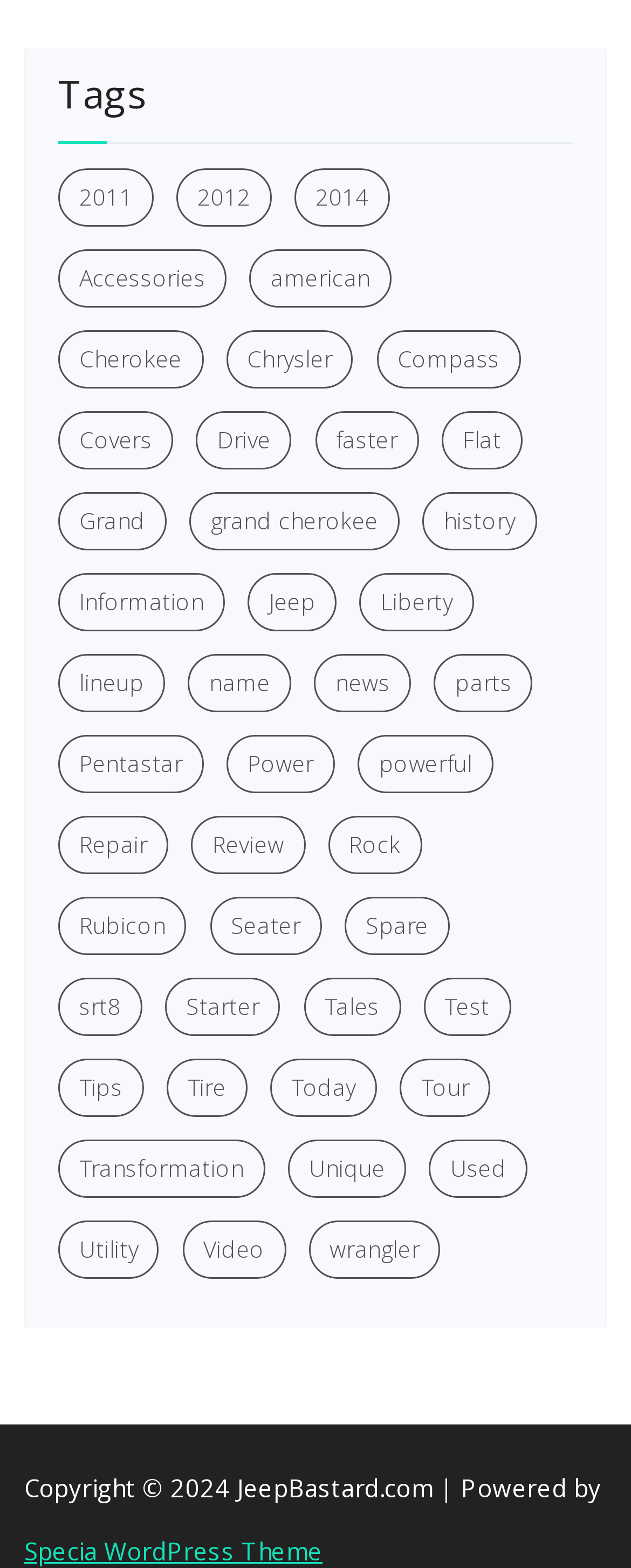Please indicate the bounding box coordinates for the clickable area to complete the following task: "Learn about 'Cherokee (11 items)'". The coordinates should be specified as four float numbers between 0 and 1, i.e., [left, top, right, bottom].

[0.092, 0.211, 0.322, 0.248]